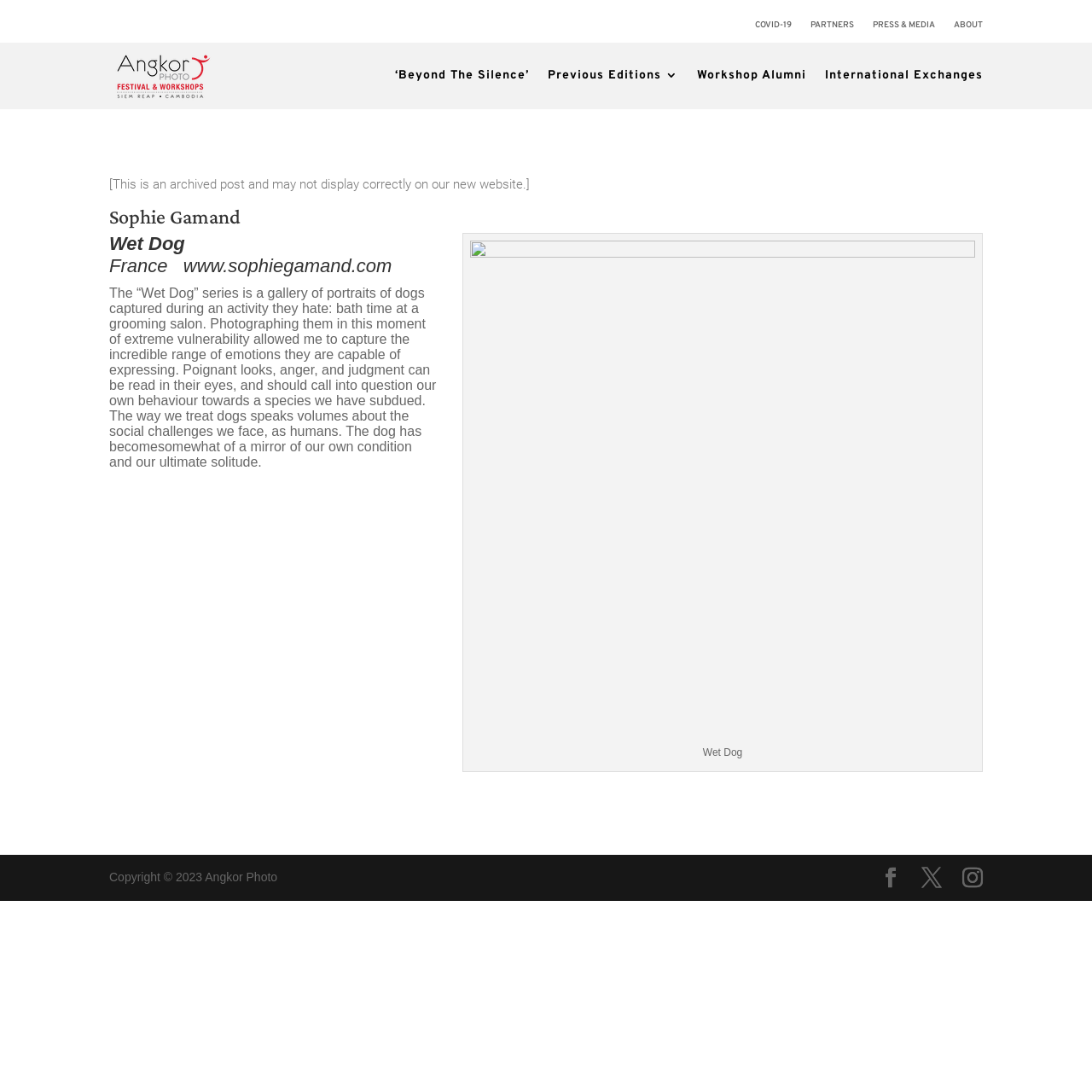For the element described, predict the bounding box coordinates as (top-left x, top-left y, bottom-right x, bottom-right y). All values should be between 0 and 1. Element description: ‘Beyond The Silence’

[0.362, 0.039, 0.484, 0.1]